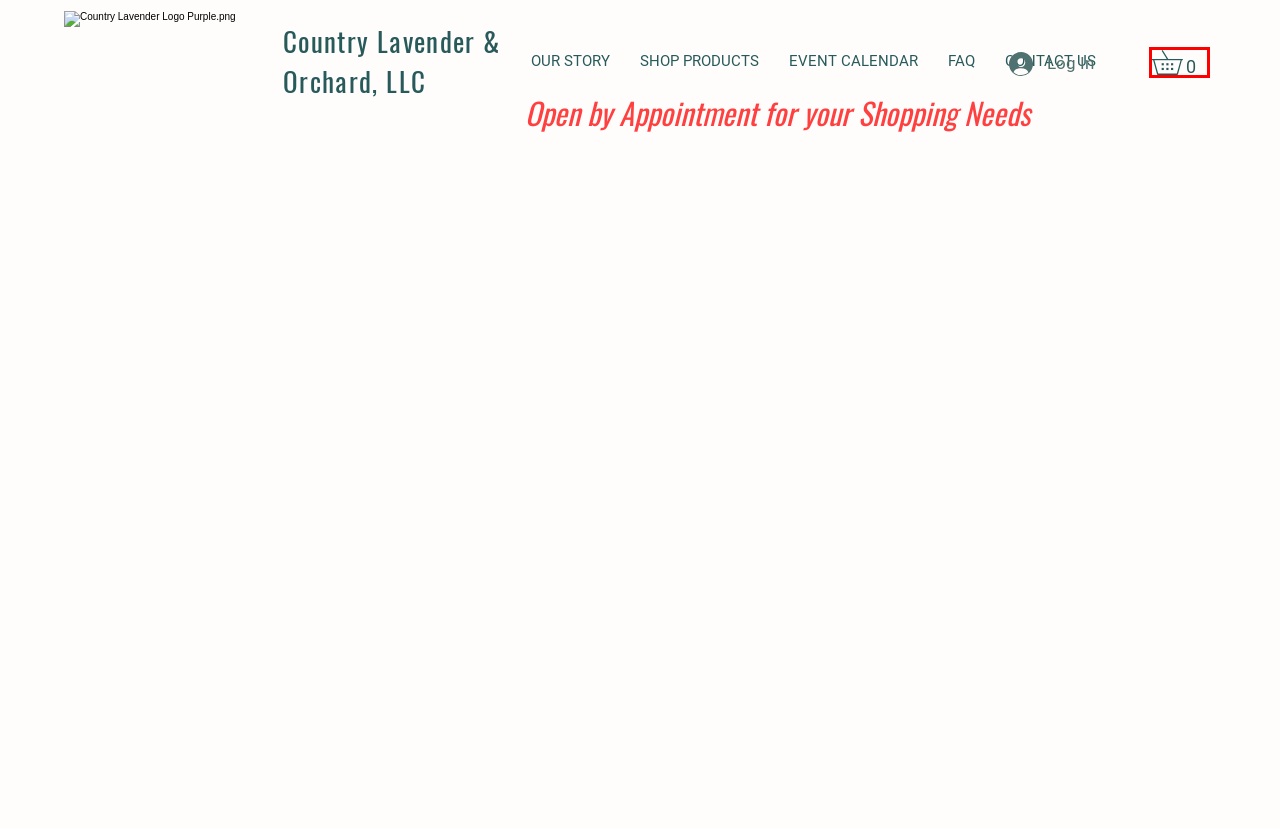You have a screenshot of a webpage with a red bounding box around an element. Choose the best matching webpage description that would appear after clicking the highlighted element. Here are the candidates:
A. Lavender Farm Wisconsin | Country Lavender and Orchard Farm, LLC | Kiel
B. SHOP PRODUCTS | Lavender Products, Kiel, Wisconsin
C. Contact Us | Country Lavender and Orchard Farm, LLC | Kiel
D. Cart Page | My Site 1
E. FAQ | Lavender Farm, Kiel Wisconsin
F. SHIPPING & DELIVERY | Lavender Products Kiel Wisconsin
G. EVENT CALENDAR | My Site 1
H. OUR STORY | John and Sandy Buchholz Kiel Wisconsin

D